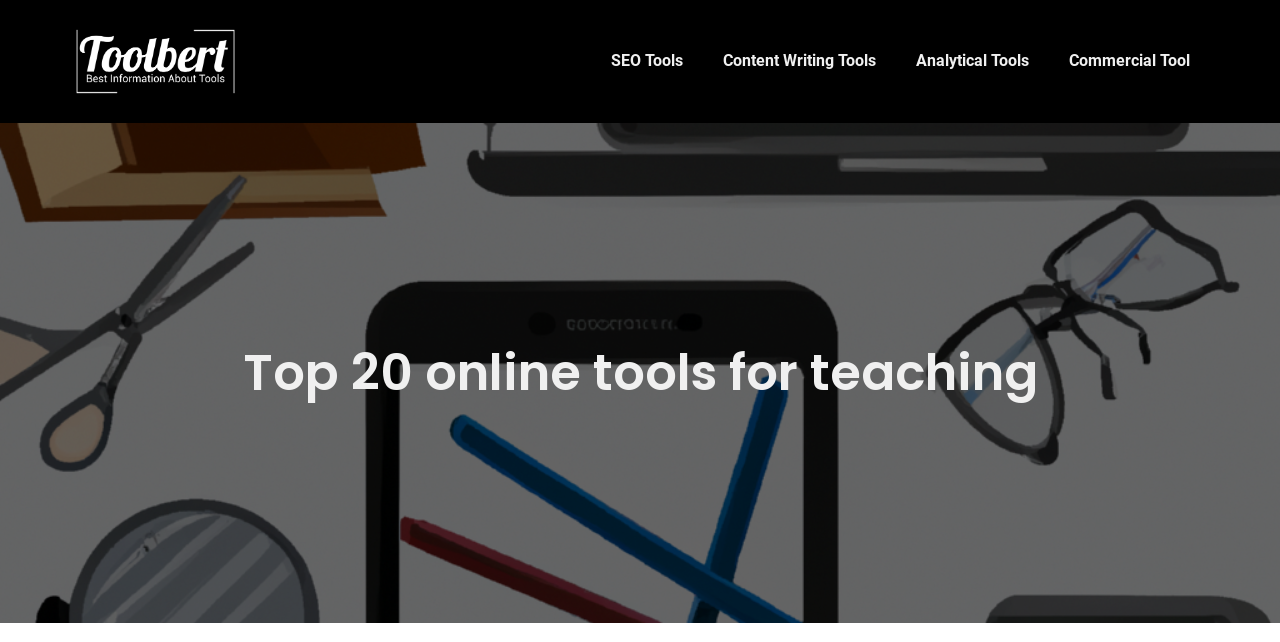Can you give a comprehensive explanation to the question given the content of the image?
What are the categories of online tools?

By examining the links on the webpage, I found that there are four categories of online tools: SEO Tools, Content Writing Tools, Analytical Tools, and Commercial Tool. These categories are listed horizontally on the webpage.